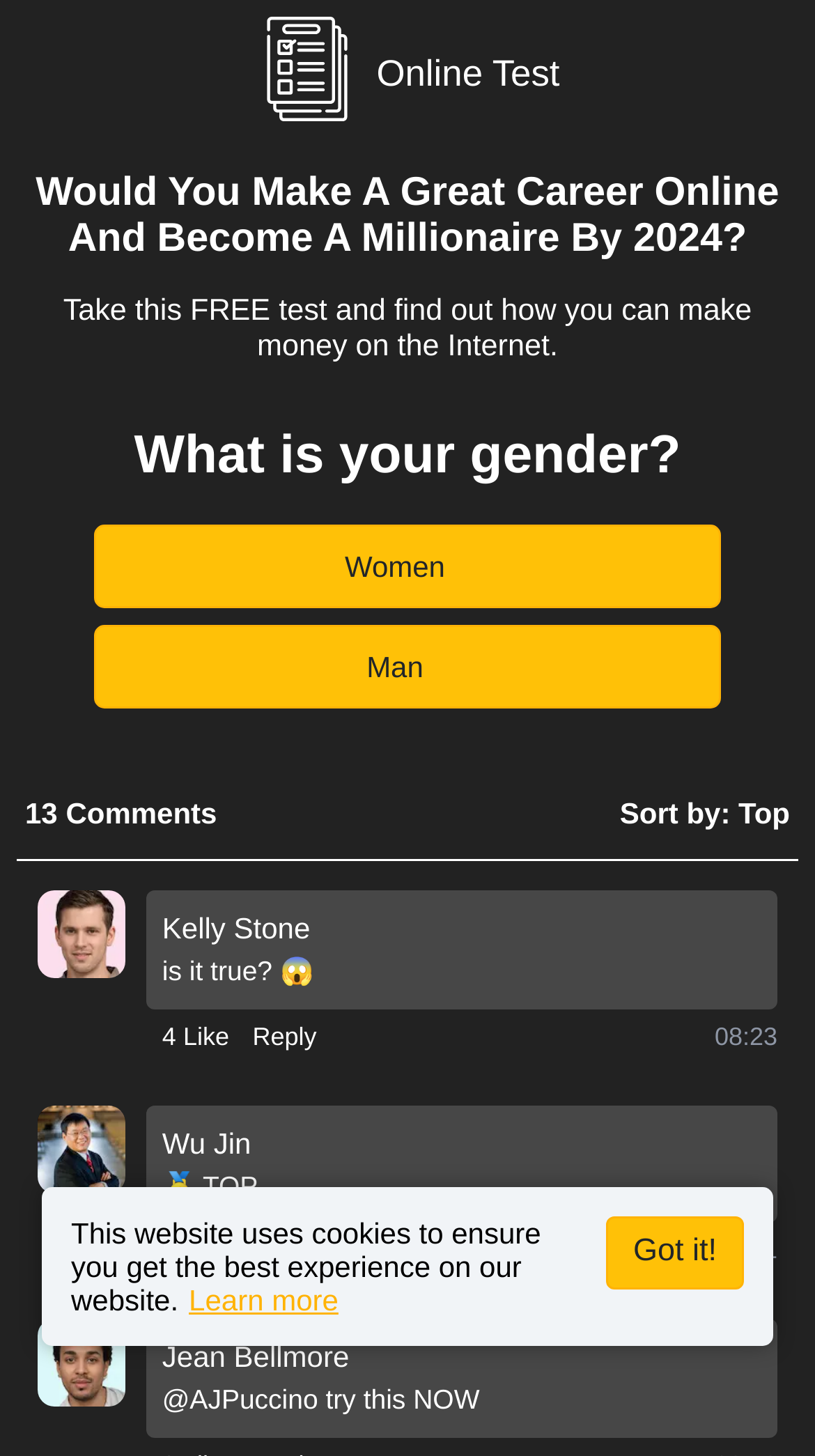Please specify the bounding box coordinates of the clickable region to carry out the following instruction: "Click the 'Learn more' link". The coordinates should be four float numbers between 0 and 1, in the format [left, top, right, bottom].

[0.232, 0.881, 0.415, 0.904]